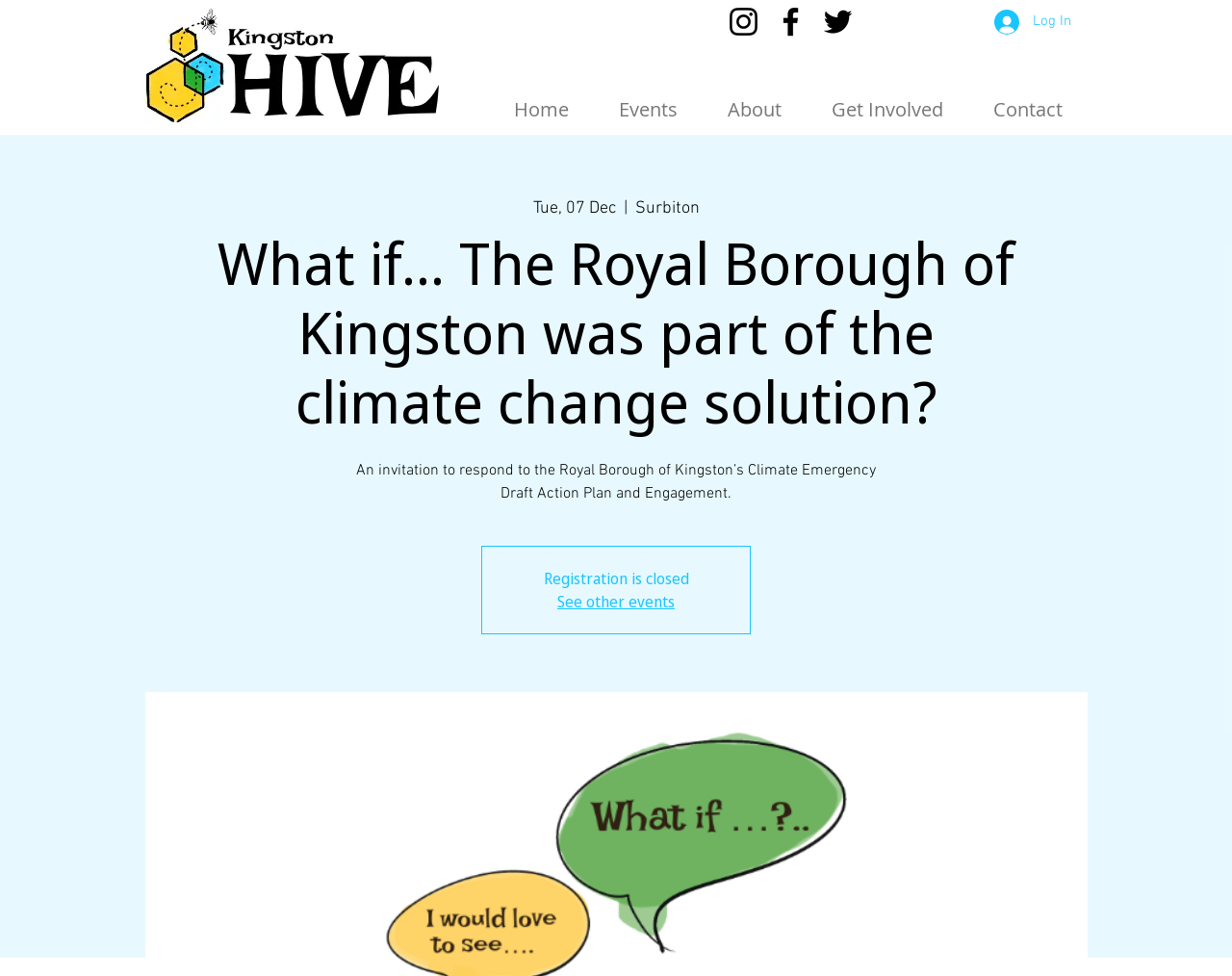Give a one-word or one-phrase response to the question: 
How many social media links are there?

3